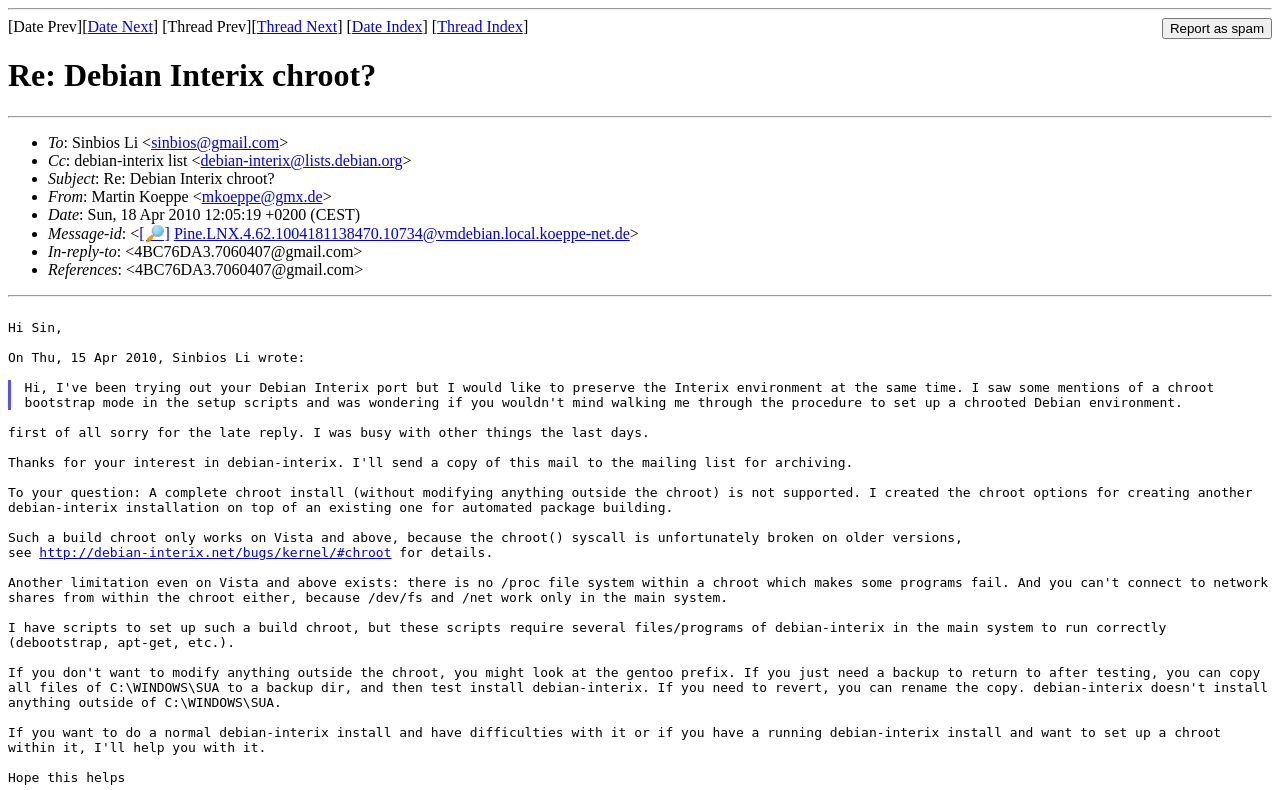Who is the sender of this email?
Provide a thorough and detailed answer to the question.

The sender of this email is Martin Koeppe, which can be inferred from the 'From' field in the email header, where it says 'From: Martin Koeppe <mkoeppe@gmx.de>'.